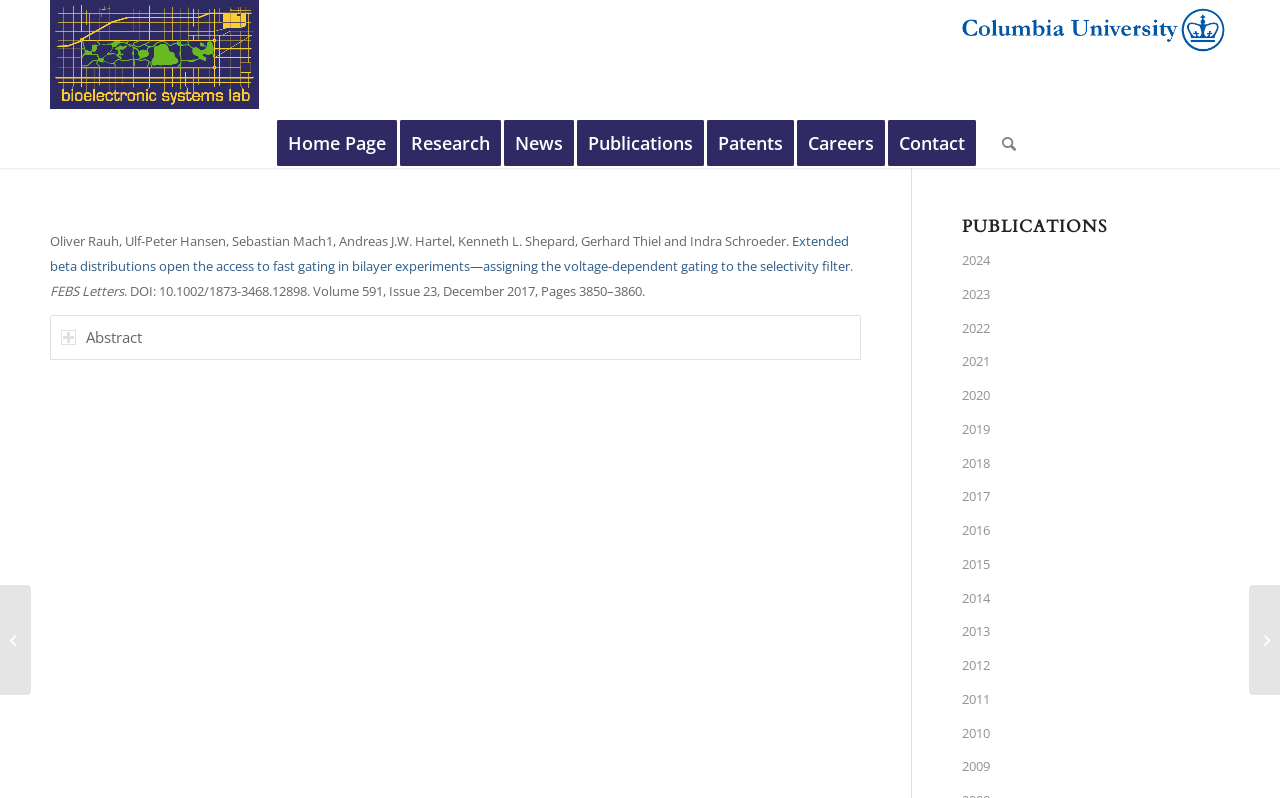Please identify the bounding box coordinates of the element's region that should be clicked to execute the following instruction: "Click on the Home Page link". The bounding box coordinates must be four float numbers between 0 and 1, i.e., [left, top, right, bottom].

[0.206, 0.148, 0.32, 0.211]